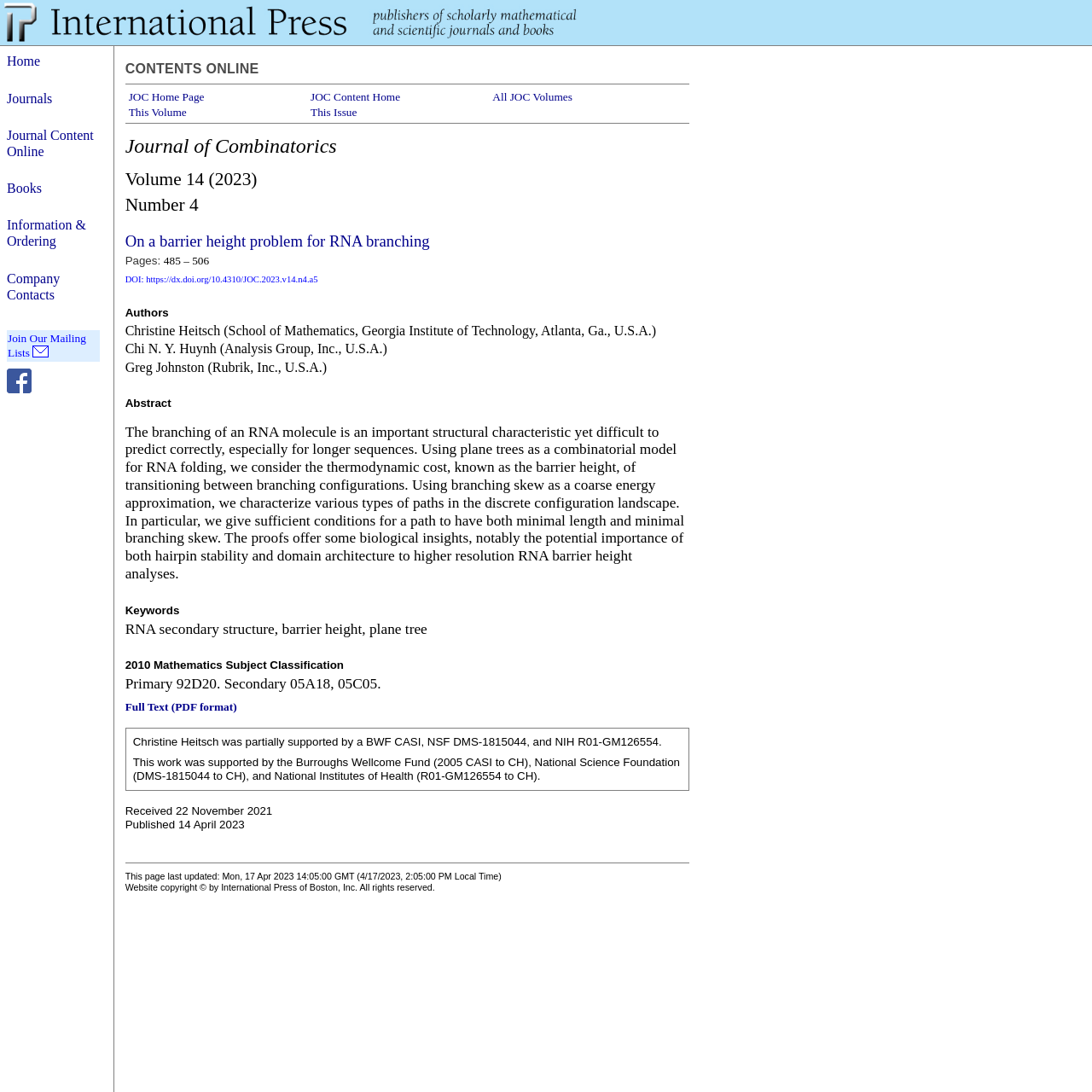What is the topic of the article?
Please answer the question as detailed as possible based on the image.

I found the topic of the article by reading the abstract of the article. The abstract is located at [0.115, 0.388, 0.627, 0.533] and mentions 'RNA branching' as a key concept.